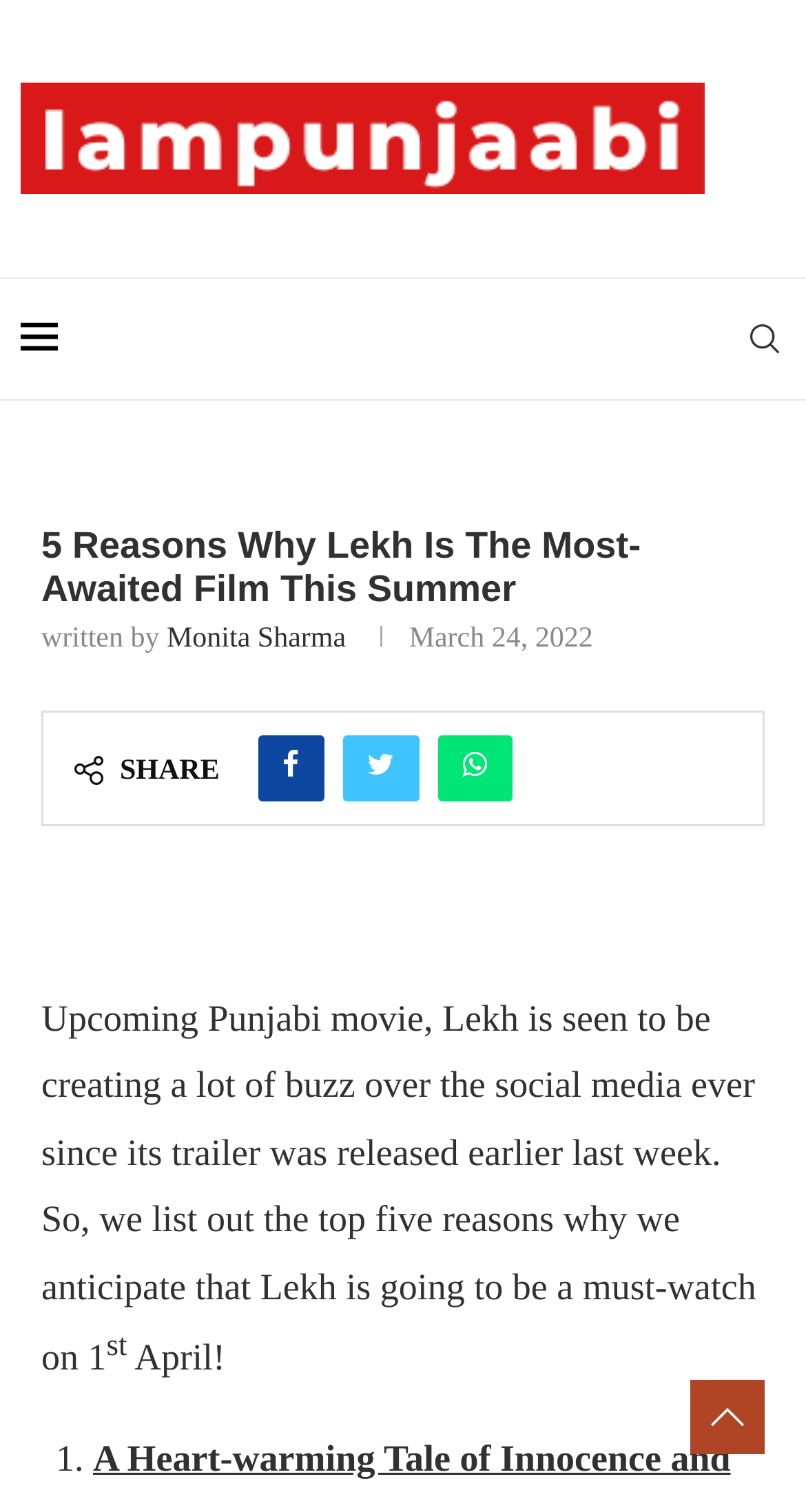What is the name of the author of the article?
Could you give a comprehensive explanation in response to this question?

I found the author's name by looking at the text 'written by' which is followed by a link with the text 'Monita Sharma'.